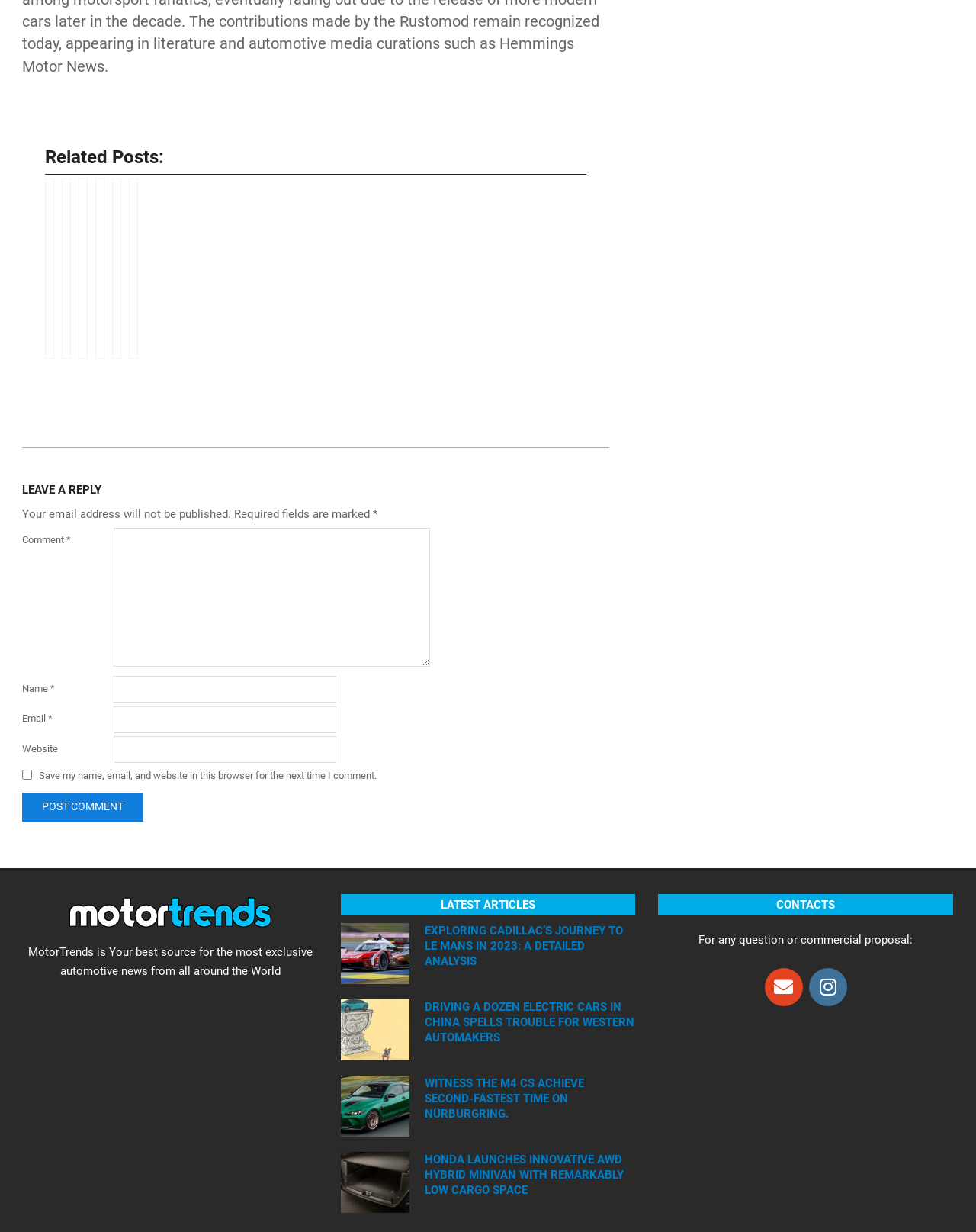What is the title of the 'Related Posts' section?
Provide a short answer using one word or a brief phrase based on the image.

Related Posts: